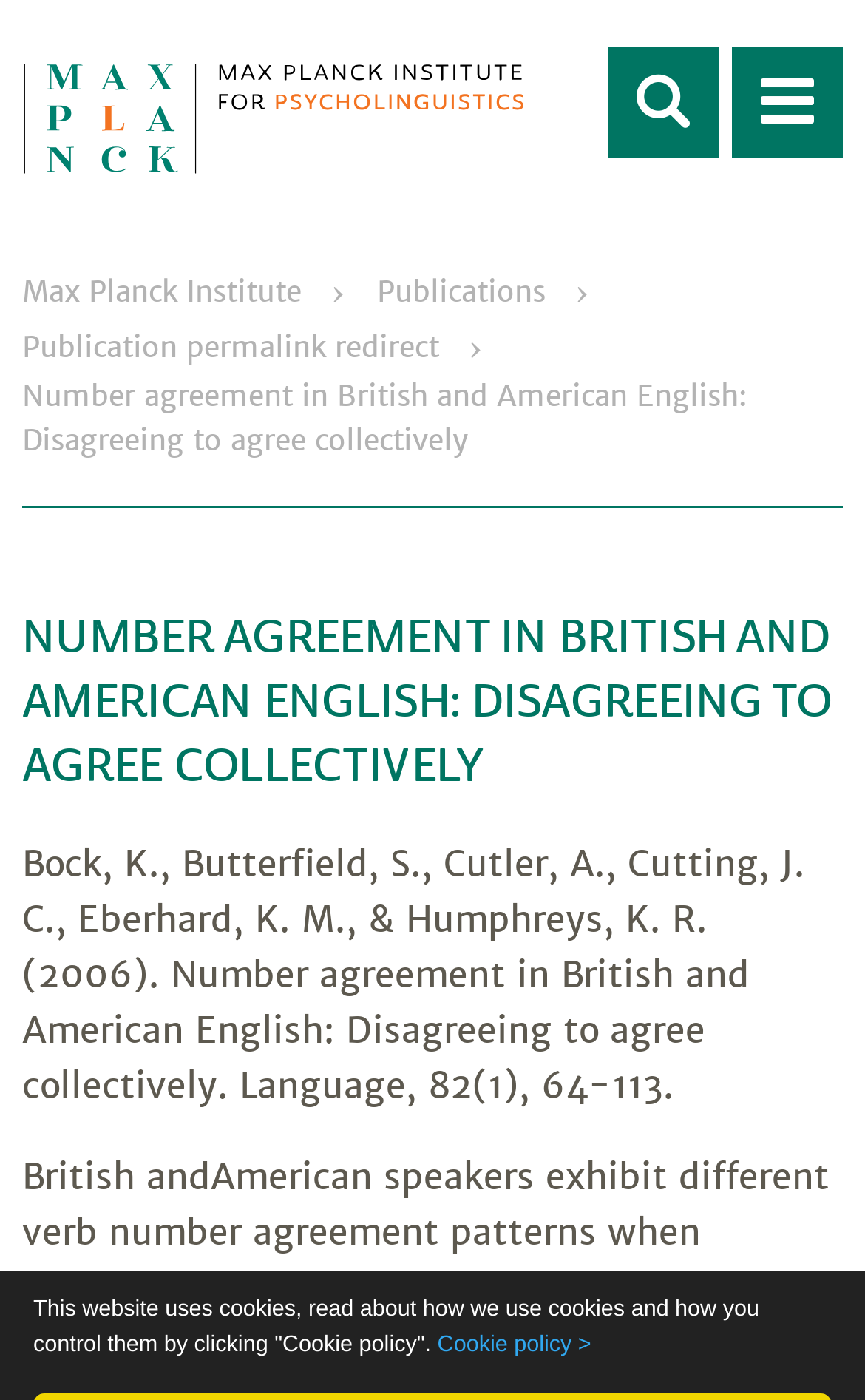Determine the bounding box of the UI component based on this description: "Max Planck Institute". The bounding box coordinates should be four float values between 0 and 1, i.e., [left, top, right, bottom].

[0.026, 0.195, 0.349, 0.222]